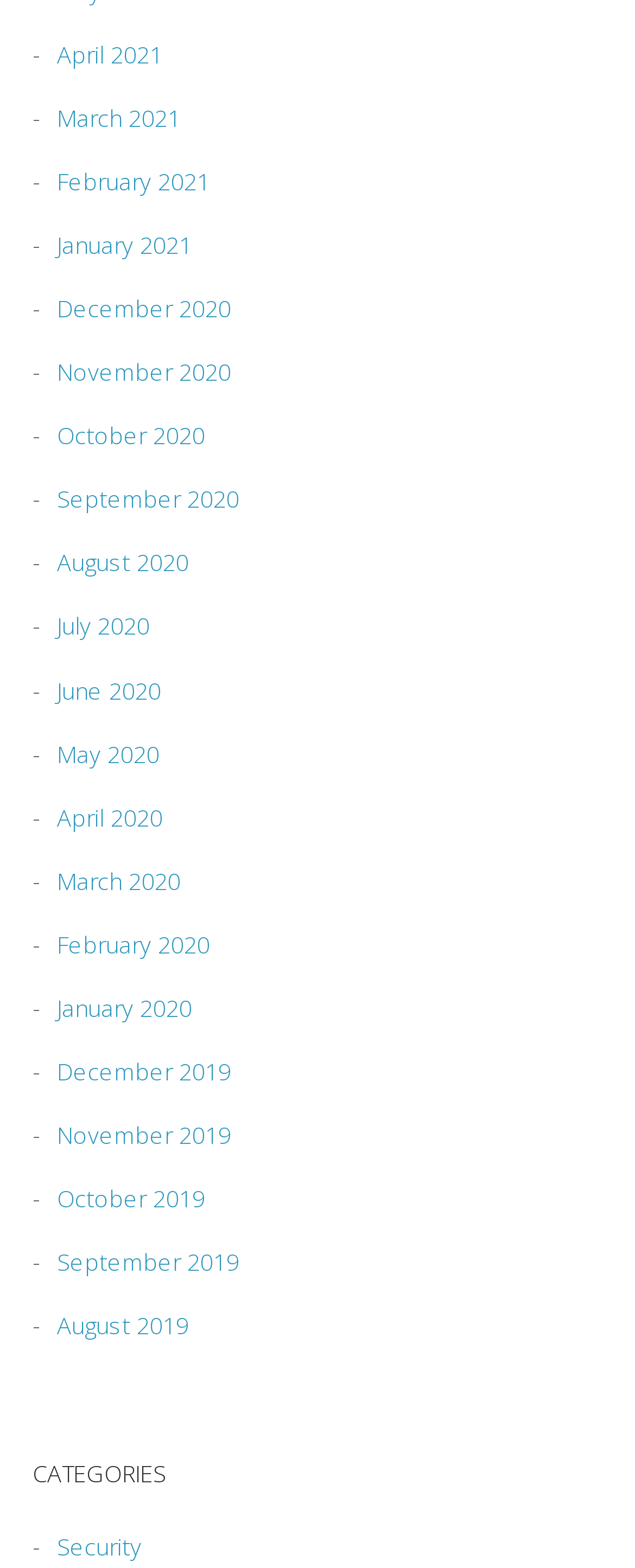Please predict the bounding box coordinates of the element's region where a click is necessary to complete the following instruction: "browse Security category". The coordinates should be represented by four float numbers between 0 and 1, i.e., [left, top, right, bottom].

[0.064, 0.977, 0.223, 0.997]